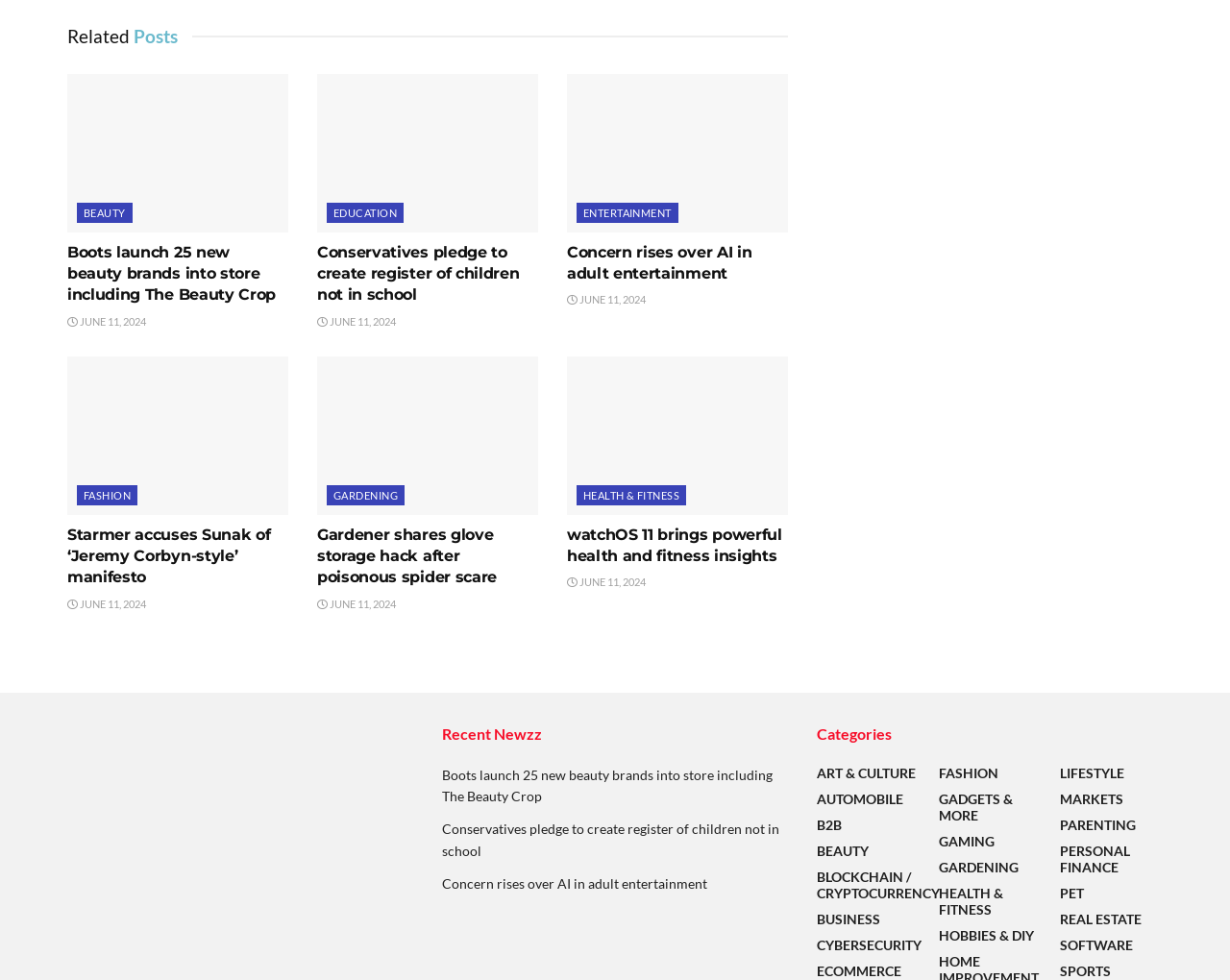Locate the coordinates of the bounding box for the clickable region that fulfills this instruction: "Click Envelope".

None